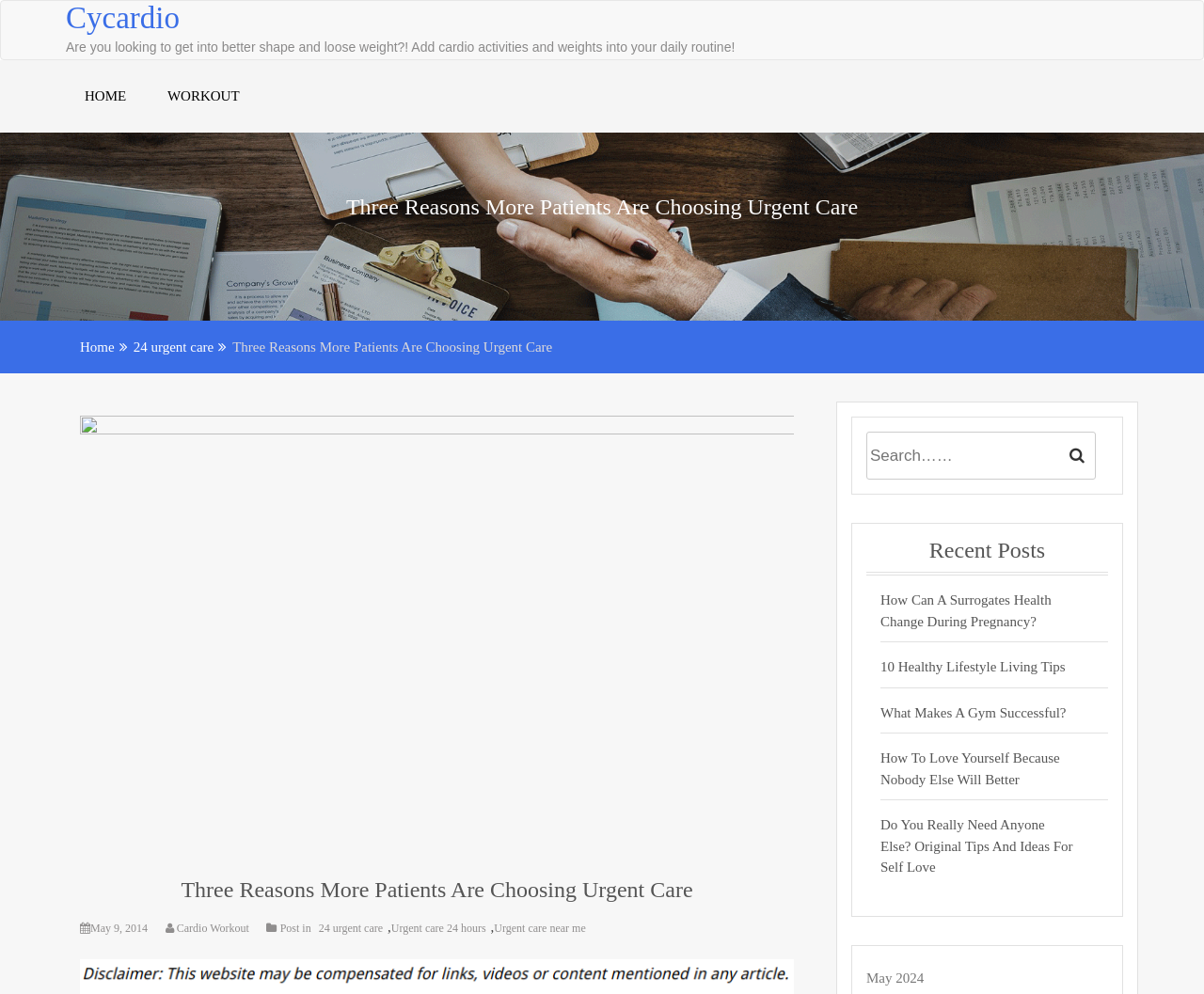Reply to the question with a brief word or phrase: How many links are there in the breadcrumbs navigation?

3